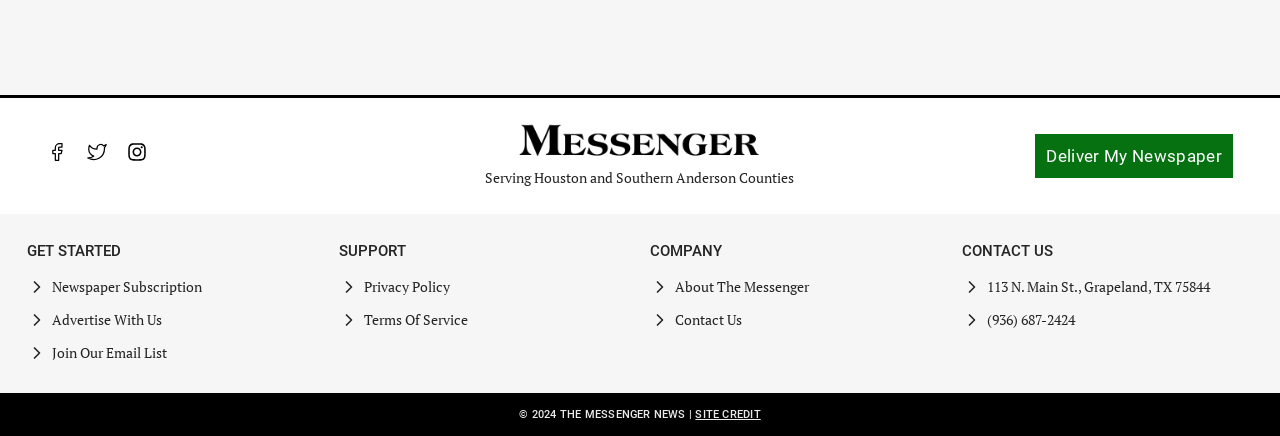How many links are there in the 'GET STARTED' section?
Please provide a single word or phrase answer based on the image.

3